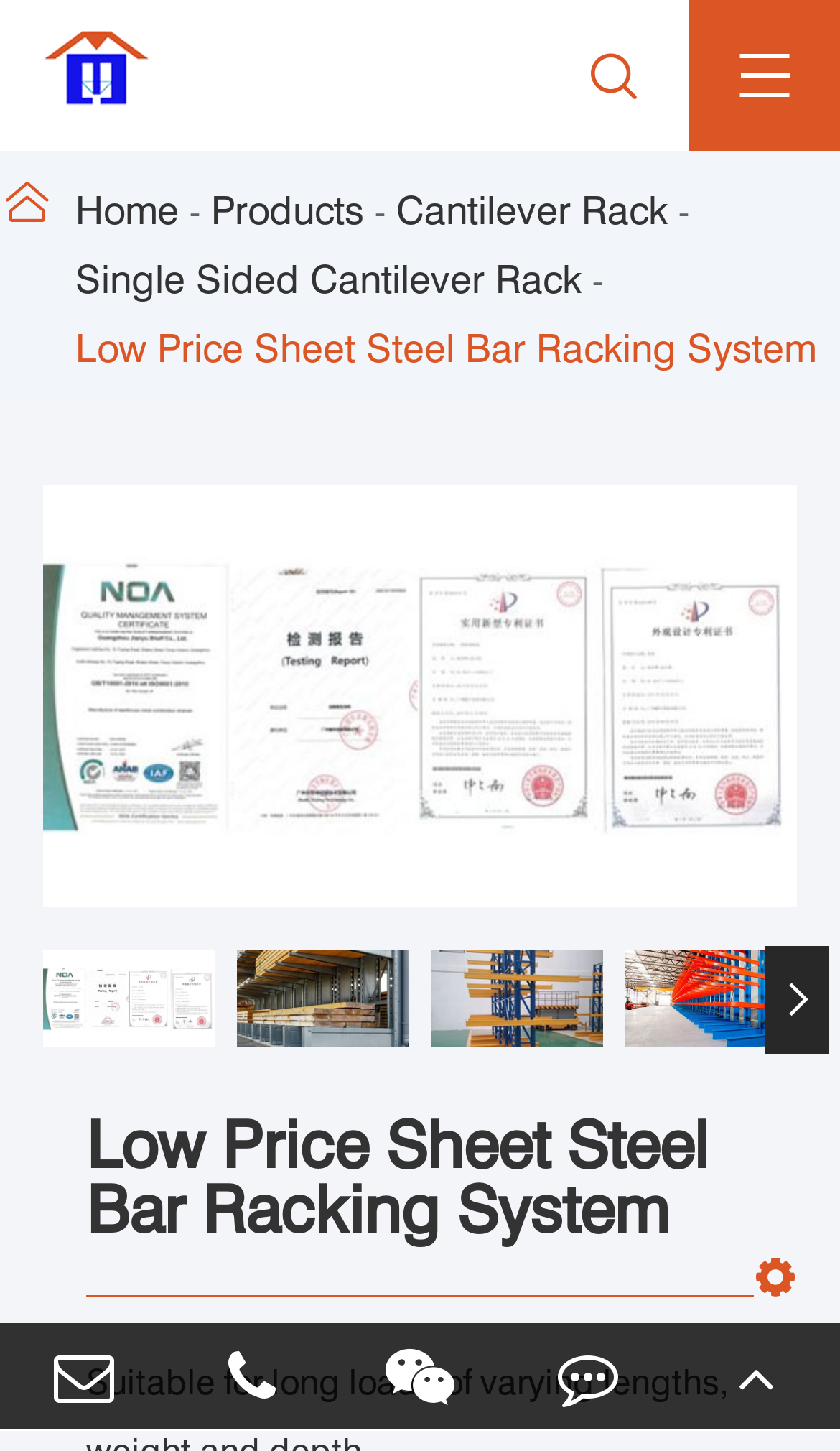Identify the coordinates of the bounding box for the element that must be clicked to accomplish the instruction: "Click the 'Home' link".

[0.09, 0.122, 0.213, 0.169]